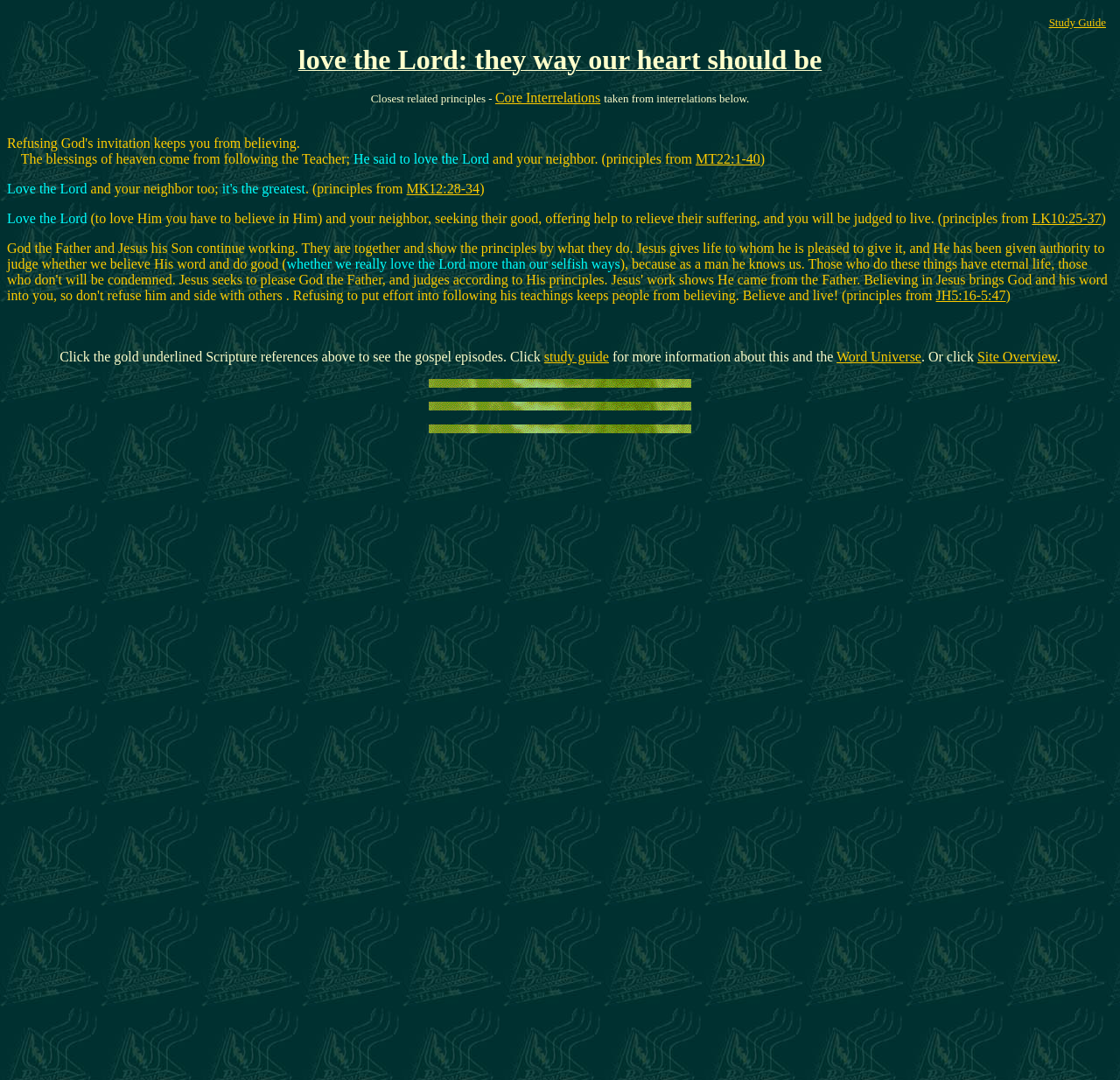Based on what you see in the screenshot, provide a thorough answer to this question: What is the main theme of this webpage?

The webpage's title and content suggest that the main theme is about loving the Lord, with references to Bible verses and principles.